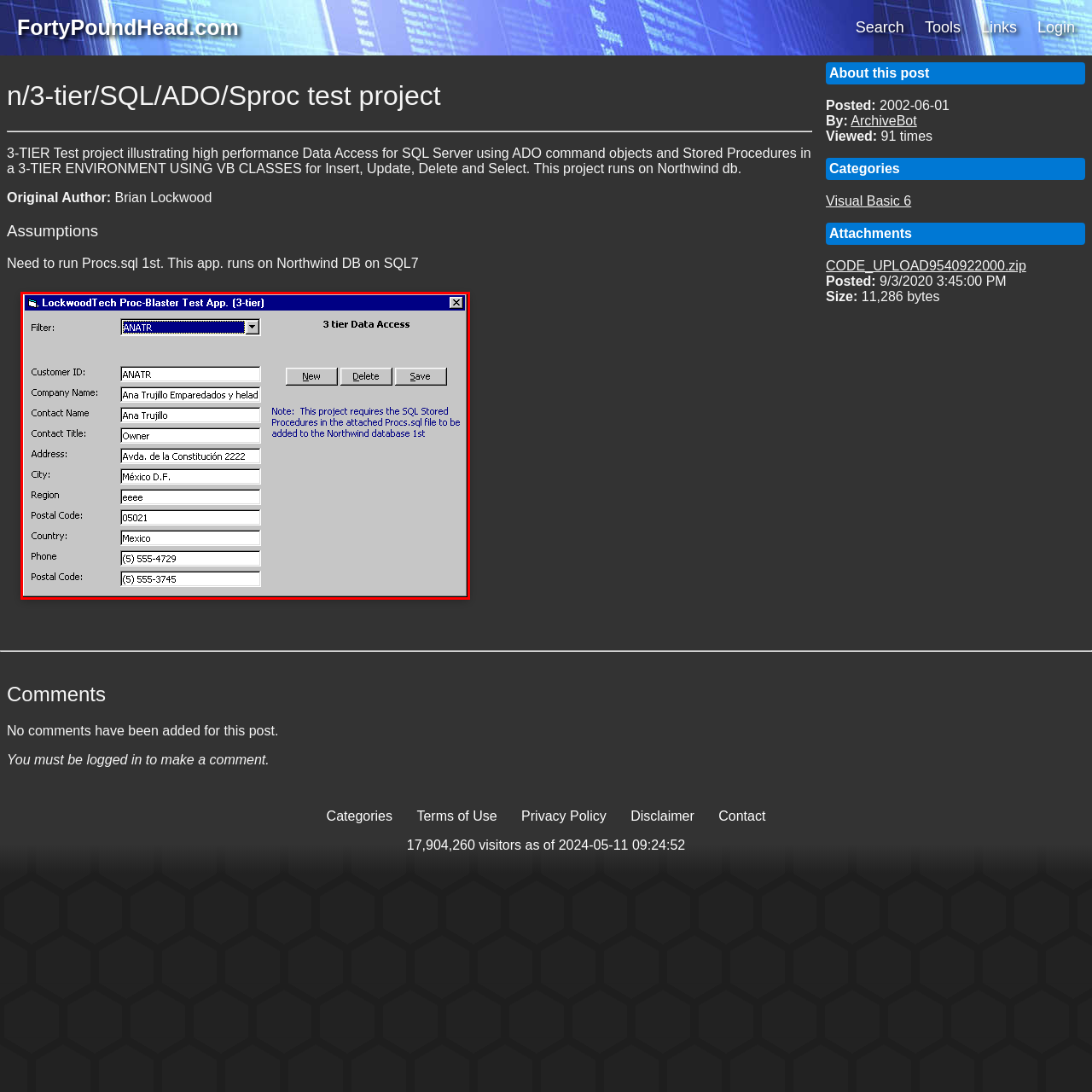Craft a detailed explanation of the image surrounded by the red outline.

The image displays a user interface for the "LockwoodTech Proc-Blaster Test App," designed for three-tier data access. The interface includes a filter input labeled "Filter" where the user can enter a customer ID, specifically "ANATR." Below the filter, there are fields displaying customer information such as Customer ID, Company Name ("Ana Trujillo Emparrados y helad"), Contact Name, and Contact Title ("Owner"). The layout includes sections for Address, City ("México D.F."), Region, Postal Code, Country, and Phone numbers. Additionally, there are buttons at the top labeled "New," "Delete," and "Save" to manage customer records. A note at the bottom emphasizes the requirement of SQL Stored Procedures to interact with the Northwind database, highlighting the importance of executing these procedures beforehand for proper functionality.